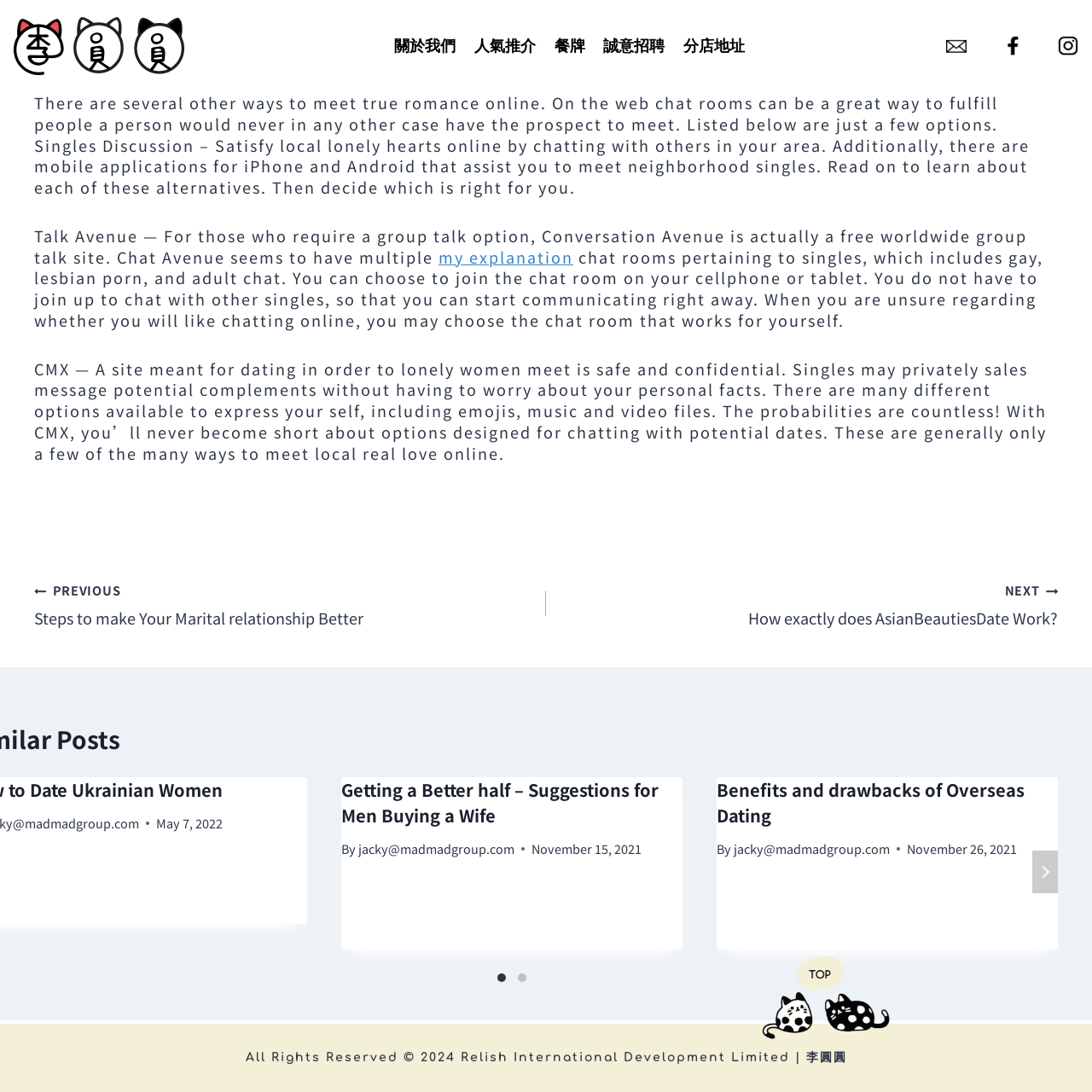What is the purpose of the webpage?
From the screenshot, provide a brief answer in one word or phrase.

To meet true romance online